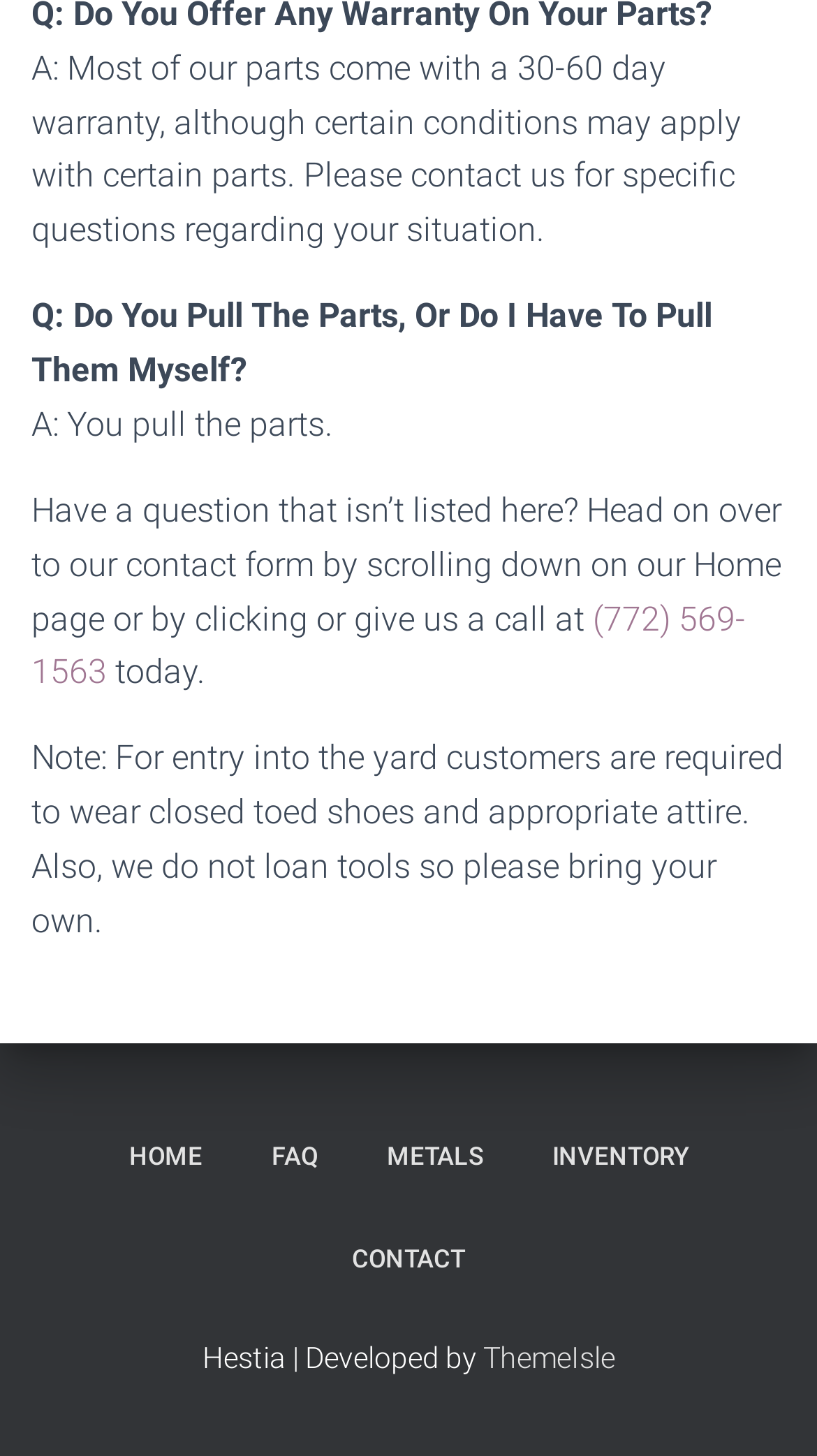What is the purpose of the Home page?
Using the visual information from the image, give a one-word or short-phrase answer.

To access contact form